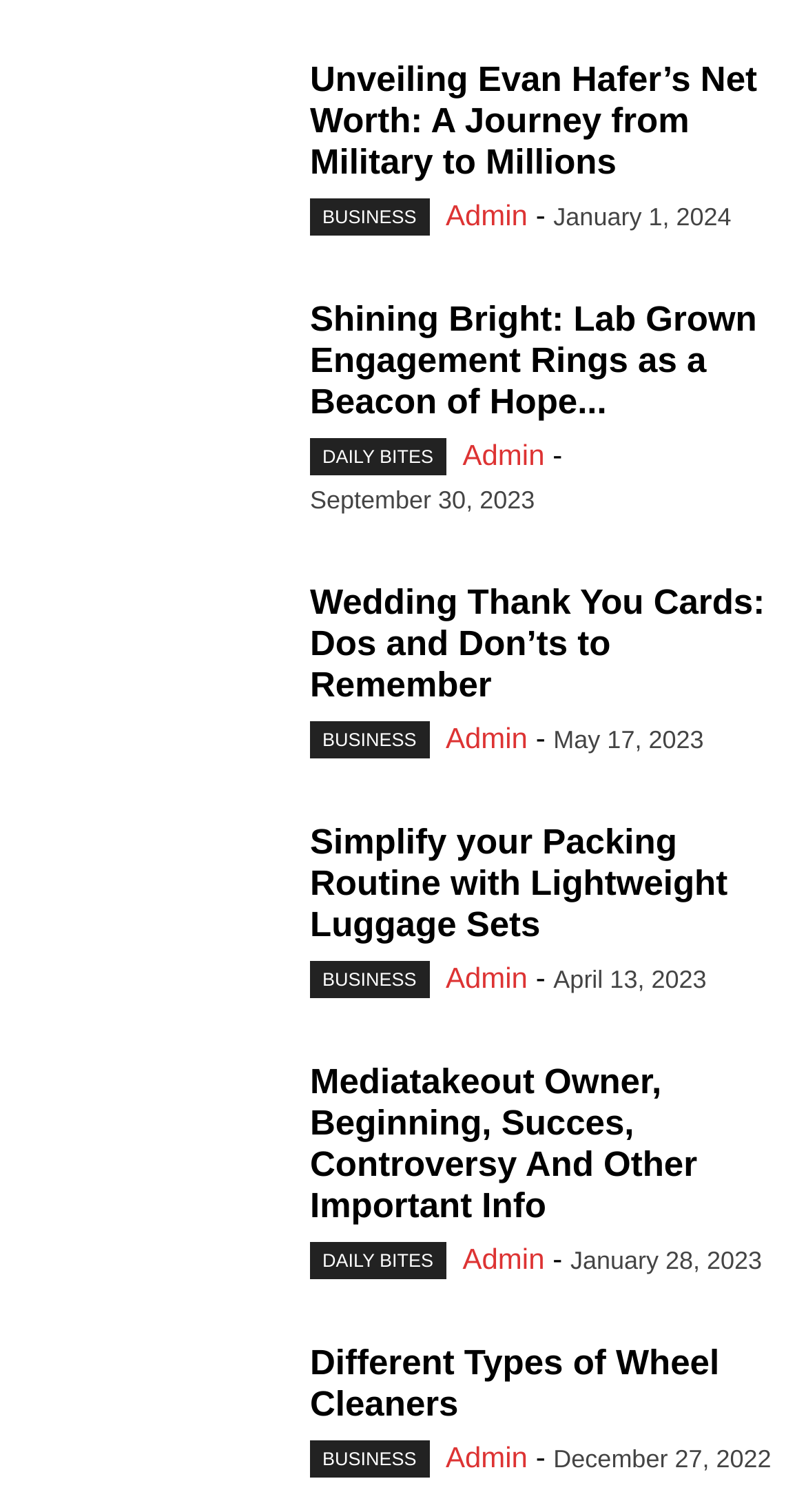Bounding box coordinates must be specified in the format (top-left x, top-left y, bottom-right x, bottom-right y). All values should be floating point numbers between 0 and 1. What are the bounding box coordinates of the UI element described as: Different Types of Wheel Cleaners

[0.385, 0.888, 0.892, 0.941]